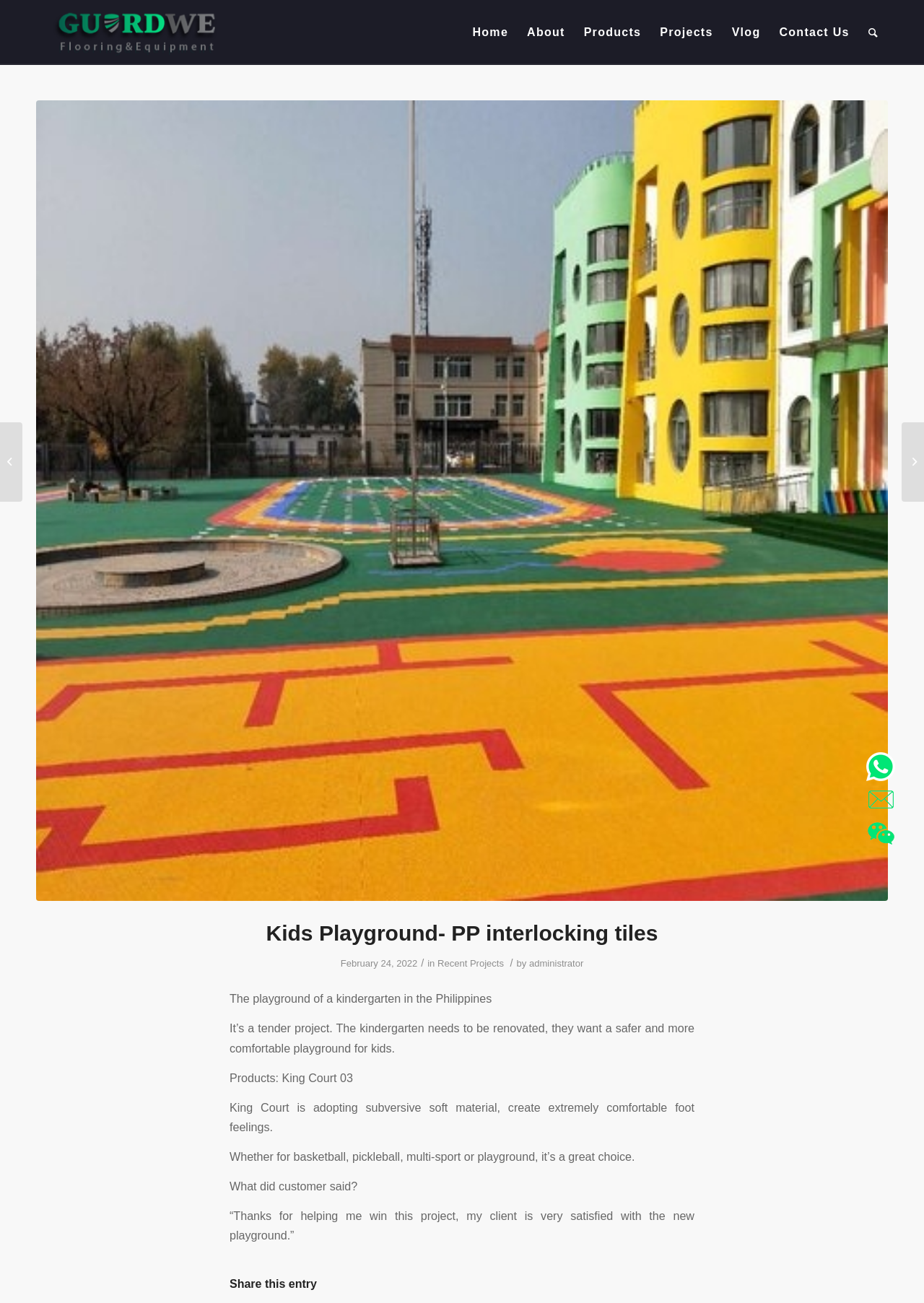What is the name of the kindergarten project?
Refer to the image and respond with a one-word or short-phrase answer.

Kids Playground